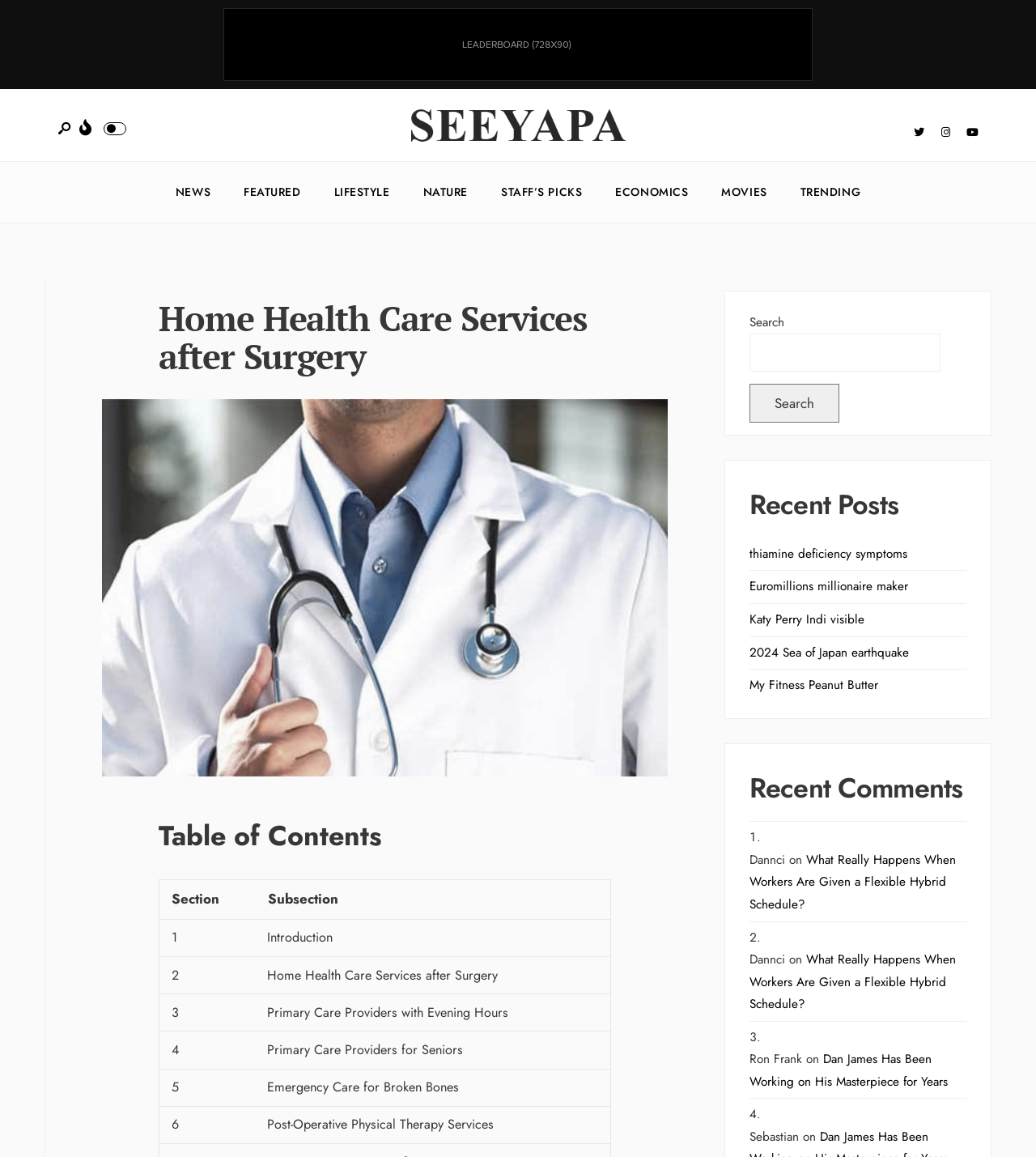Show the bounding box coordinates of the element that should be clicked to complete the task: "Go to section 1 Introduction".

[0.154, 0.794, 0.247, 0.827]